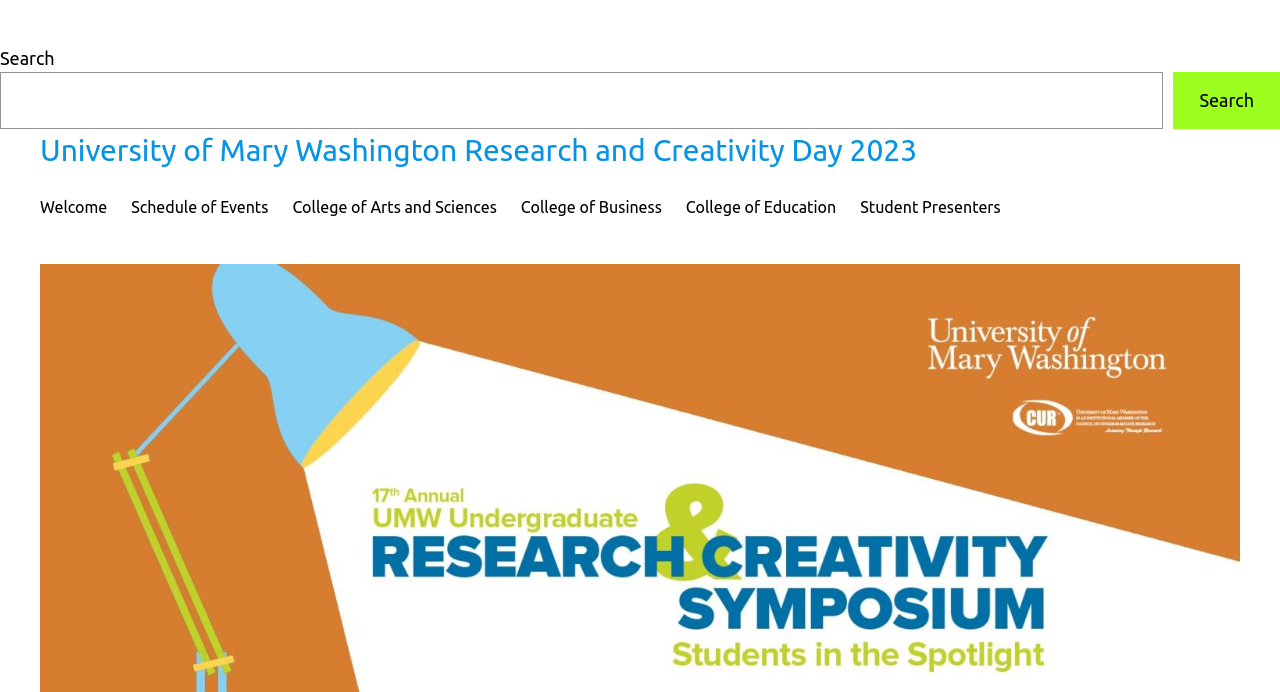Answer the following query concisely with a single word or phrase:
What is the text above the navigation menu?

University of Mary Washington Research and Creativity Day 2023